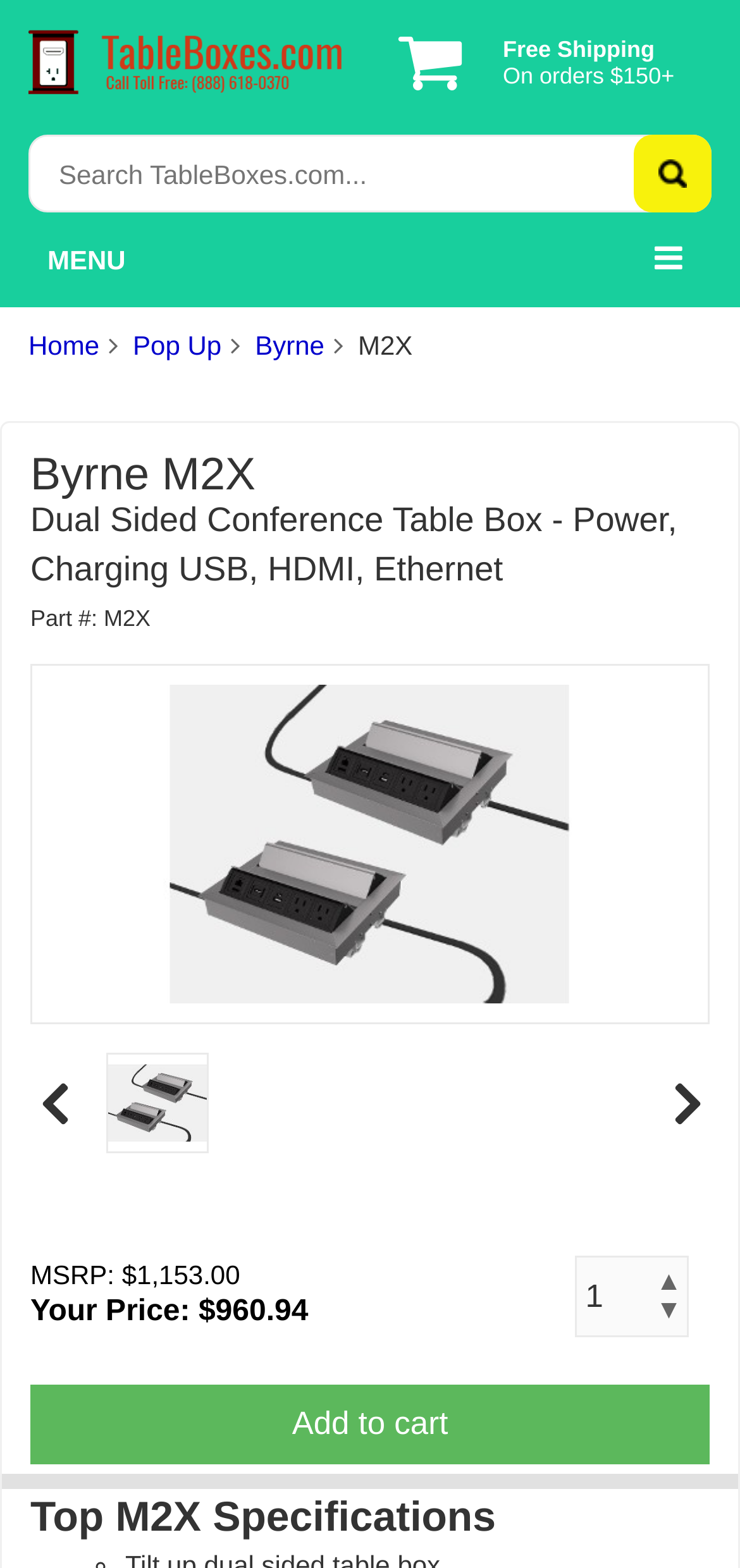Determine the bounding box coordinates for the region that must be clicked to execute the following instruction: "Add to cart".

[0.041, 0.884, 0.959, 0.934]